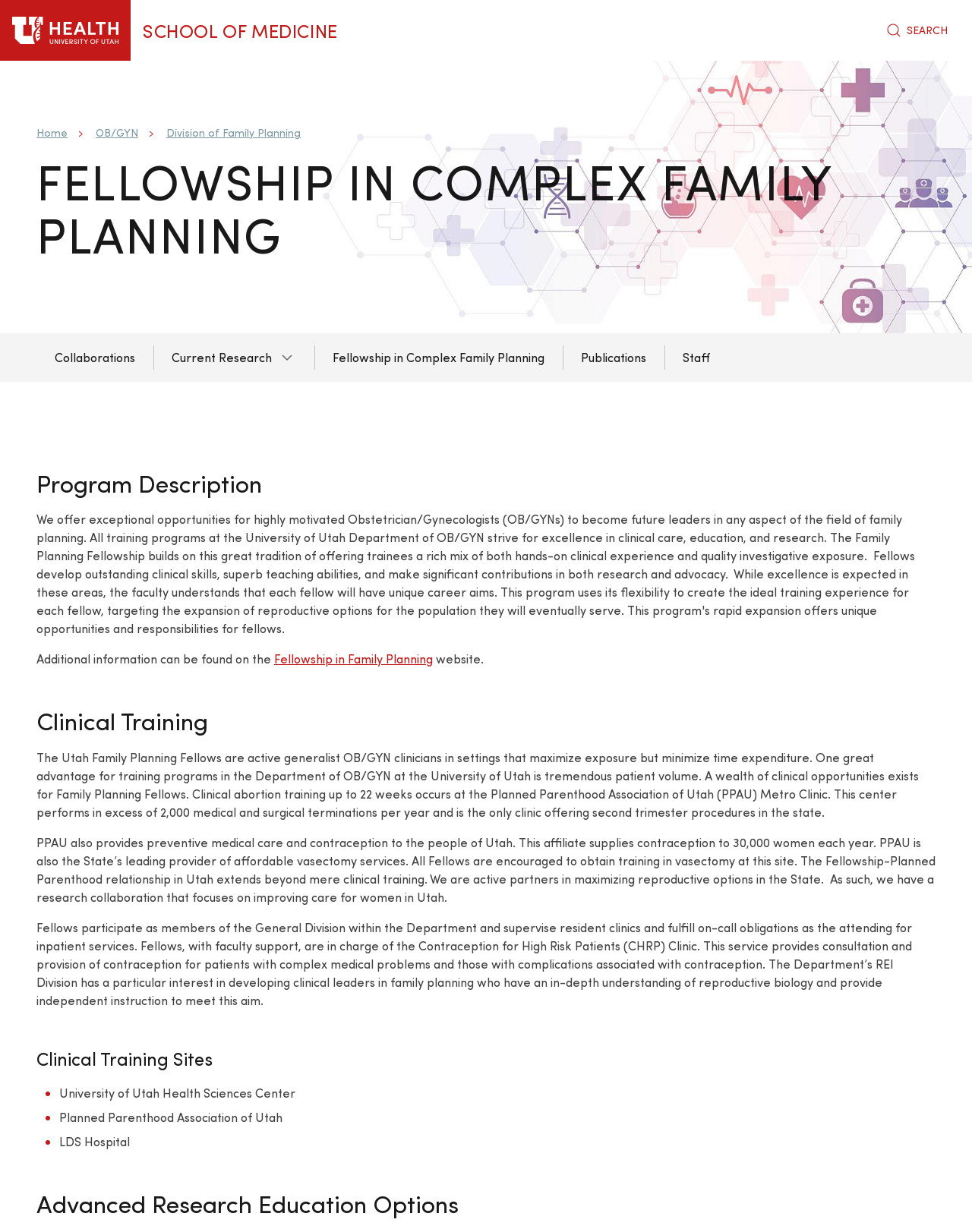What is the name of the department?
Deliver a detailed and extensive answer to the question.

I found the answer by looking at the navigation menu, where I saw a link 'OB/GYN' which is likely to be the department name.